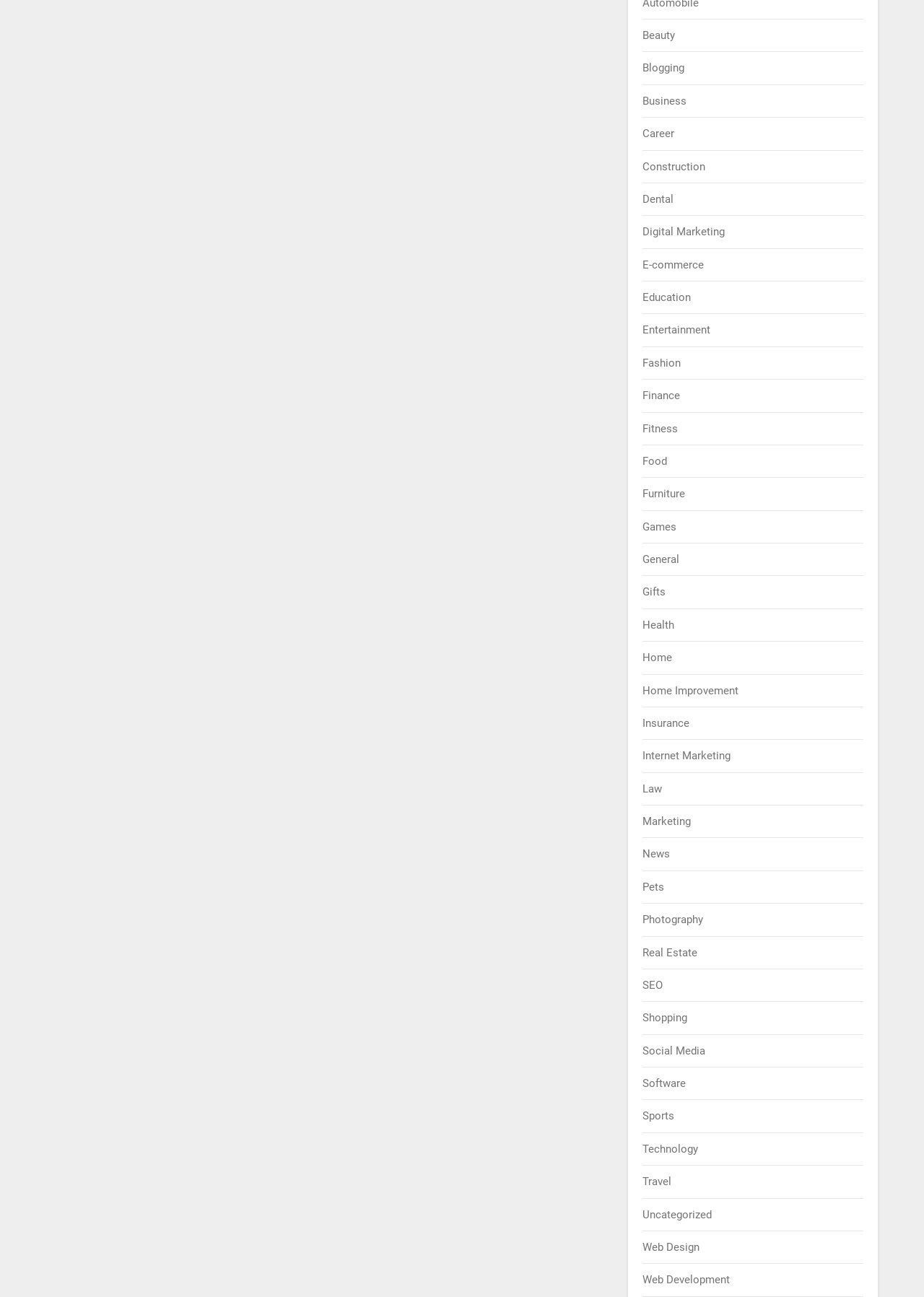Answer in one word or a short phrase: 
How many categories are listed?

34